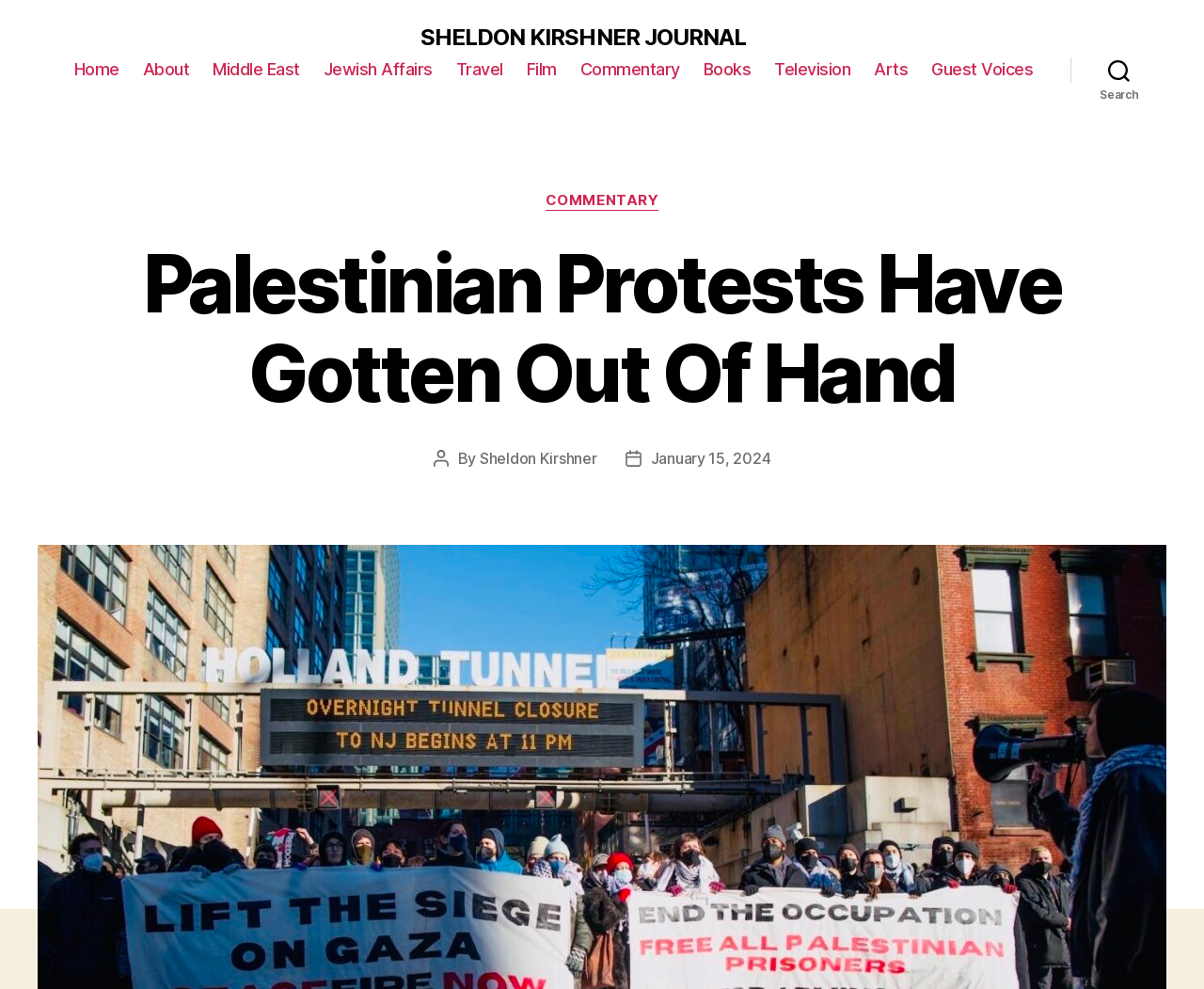From the webpage screenshot, predict the bounding box of the UI element that matches this description: "January 15, 2024".

[0.54, 0.454, 0.64, 0.473]